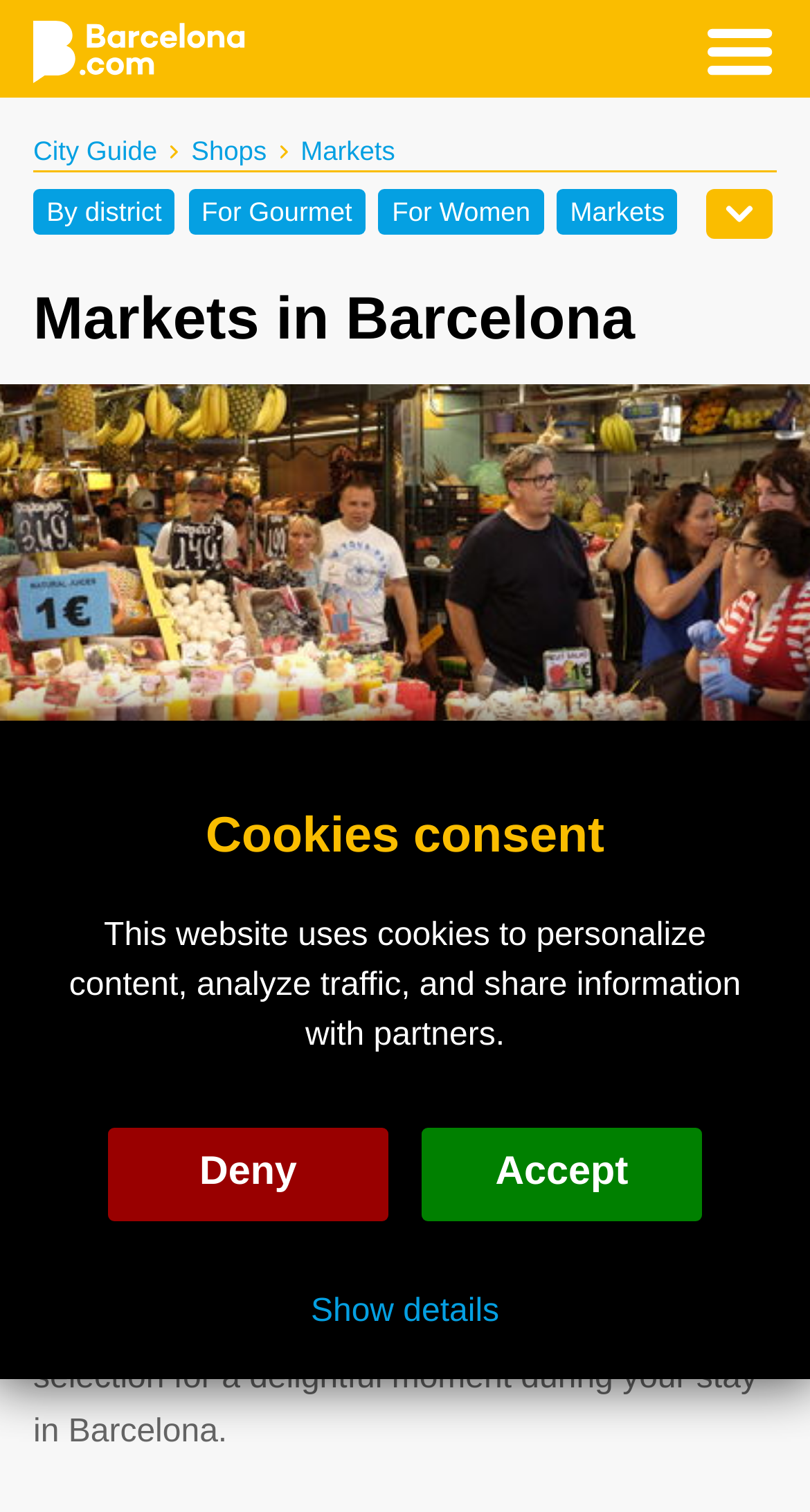Pinpoint the bounding box coordinates of the clickable element to carry out the following instruction: "Visit Markets."

[0.688, 0.126, 0.837, 0.155]